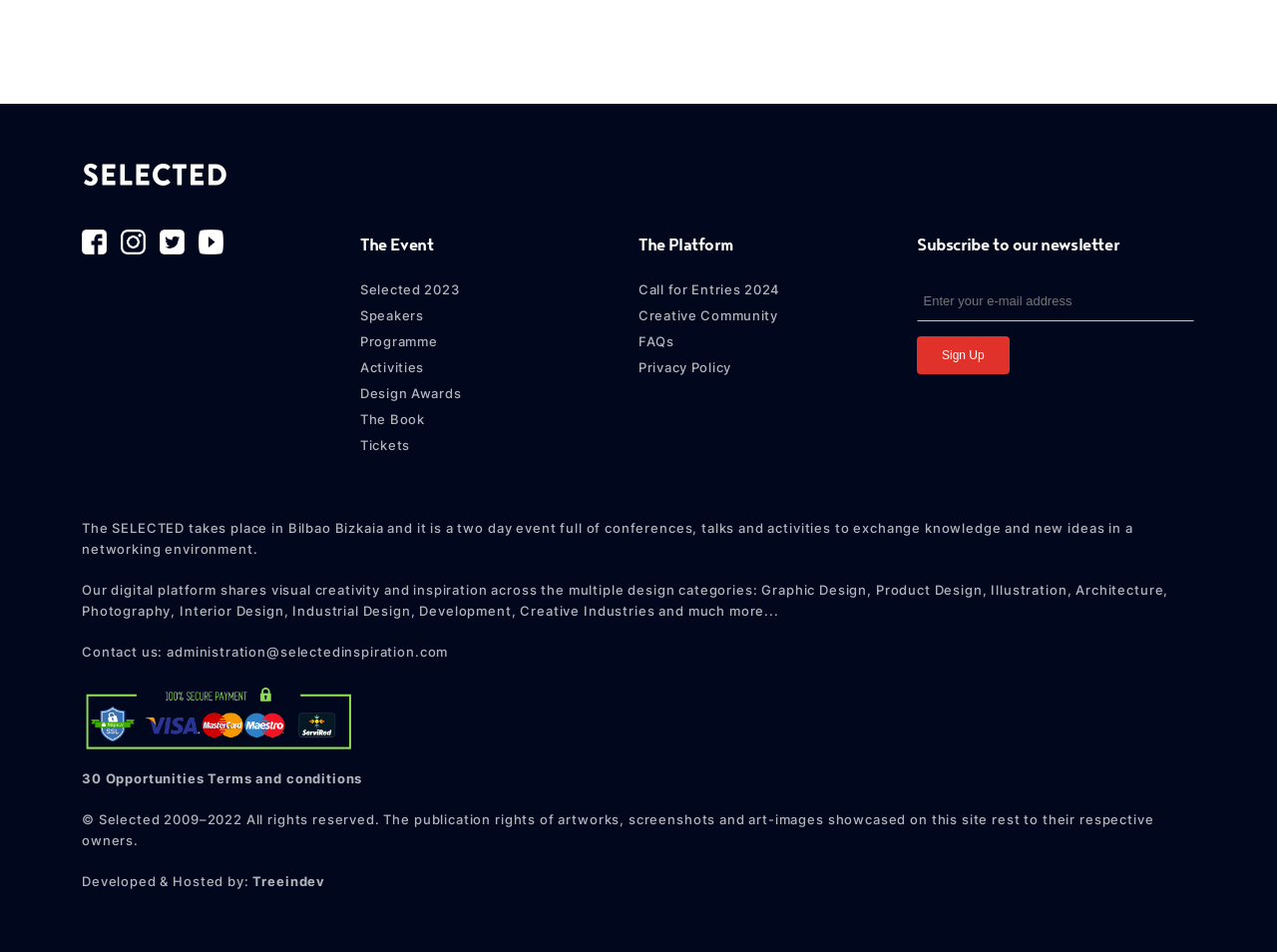Where does the SELECTED event take place?
Examine the image and provide an in-depth answer to the question.

The answer can be found in the paragraph of text that describes the SELECTED event, which states that 'The SELECTED takes place in Bilbao Bizkaia and it is a two day event full of conferences, talks and activities to exchange knowledge and new ideas in a networking environment.'